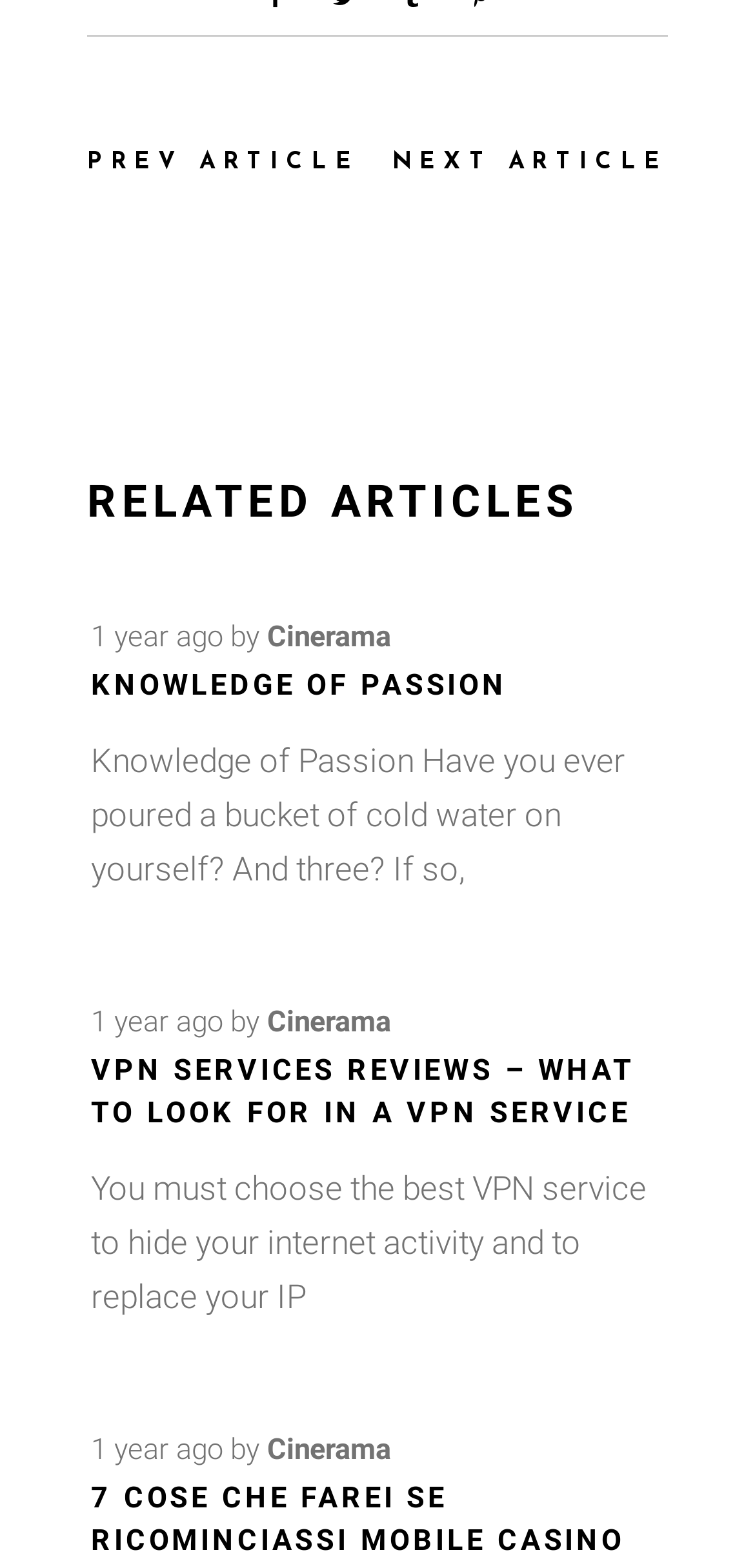What is the timestamp of the third article? Examine the screenshot and reply using just one word or a brief phrase.

1 year ago